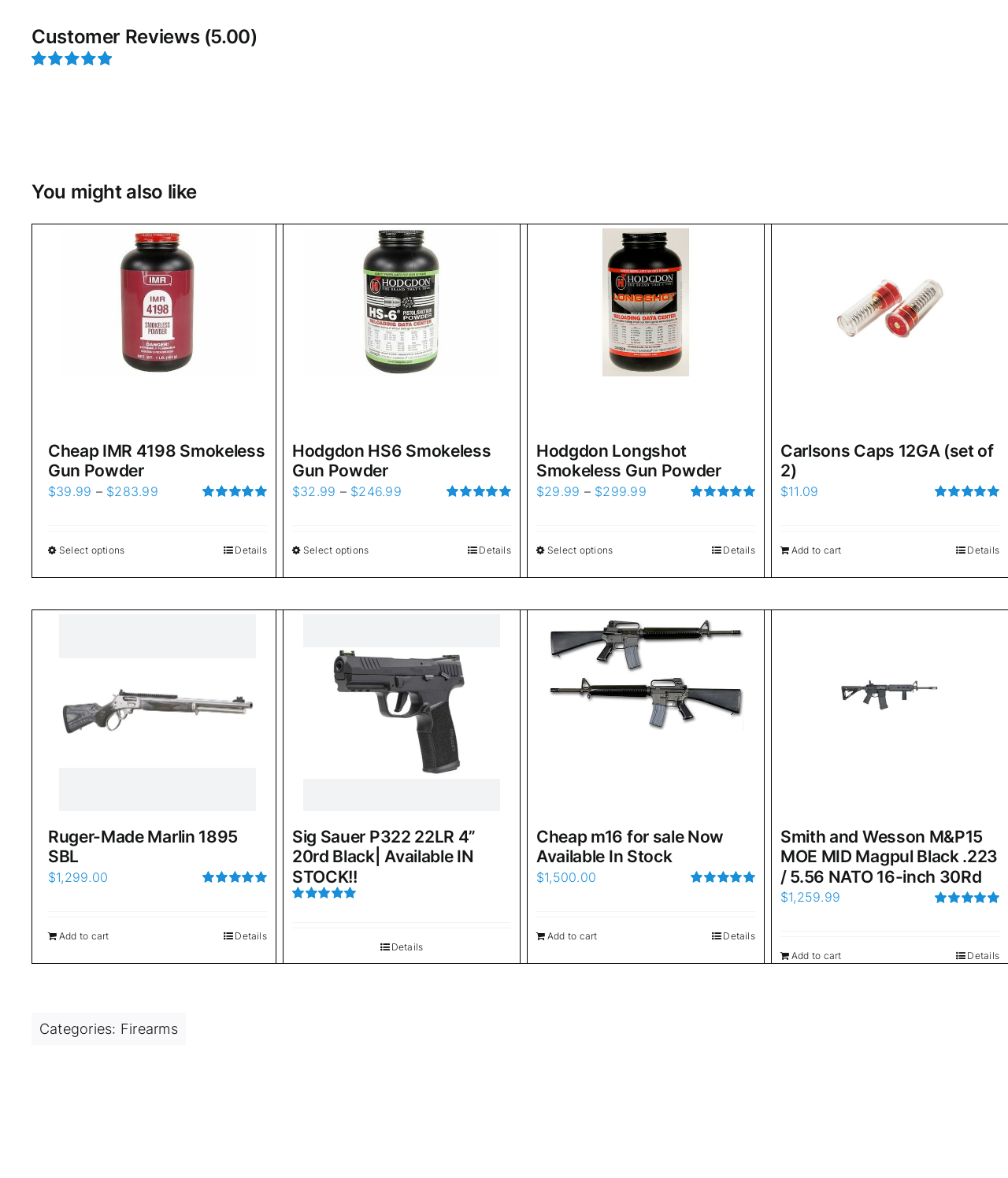Identify the bounding box for the described UI element. Provide the coordinates in (top-left x, top-left y, bottom-right x, bottom-right y) format with values ranging from 0 to 1: Details

[0.222, 0.461, 0.265, 0.473]